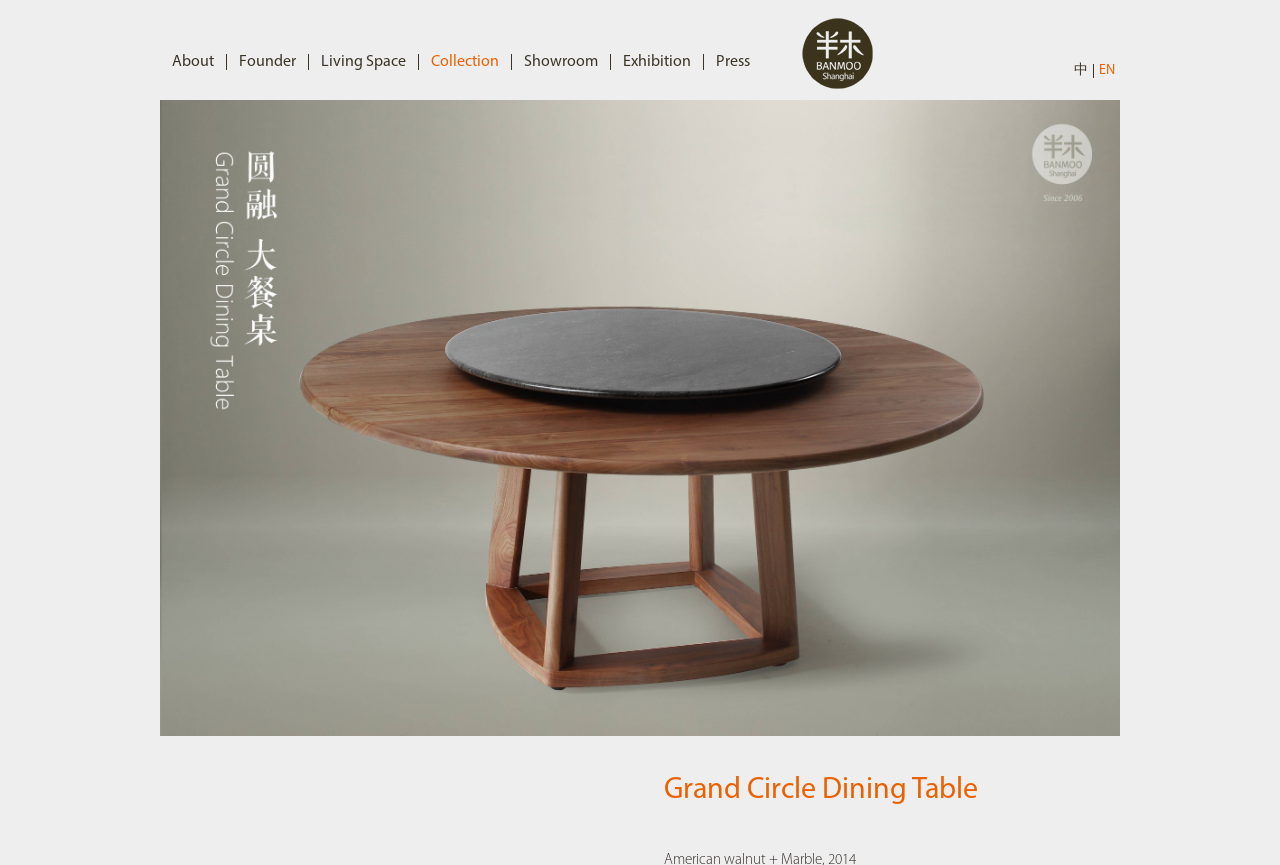What languages are available on the website?
Refer to the image and provide a concise answer in one word or phrase.

中 and EN